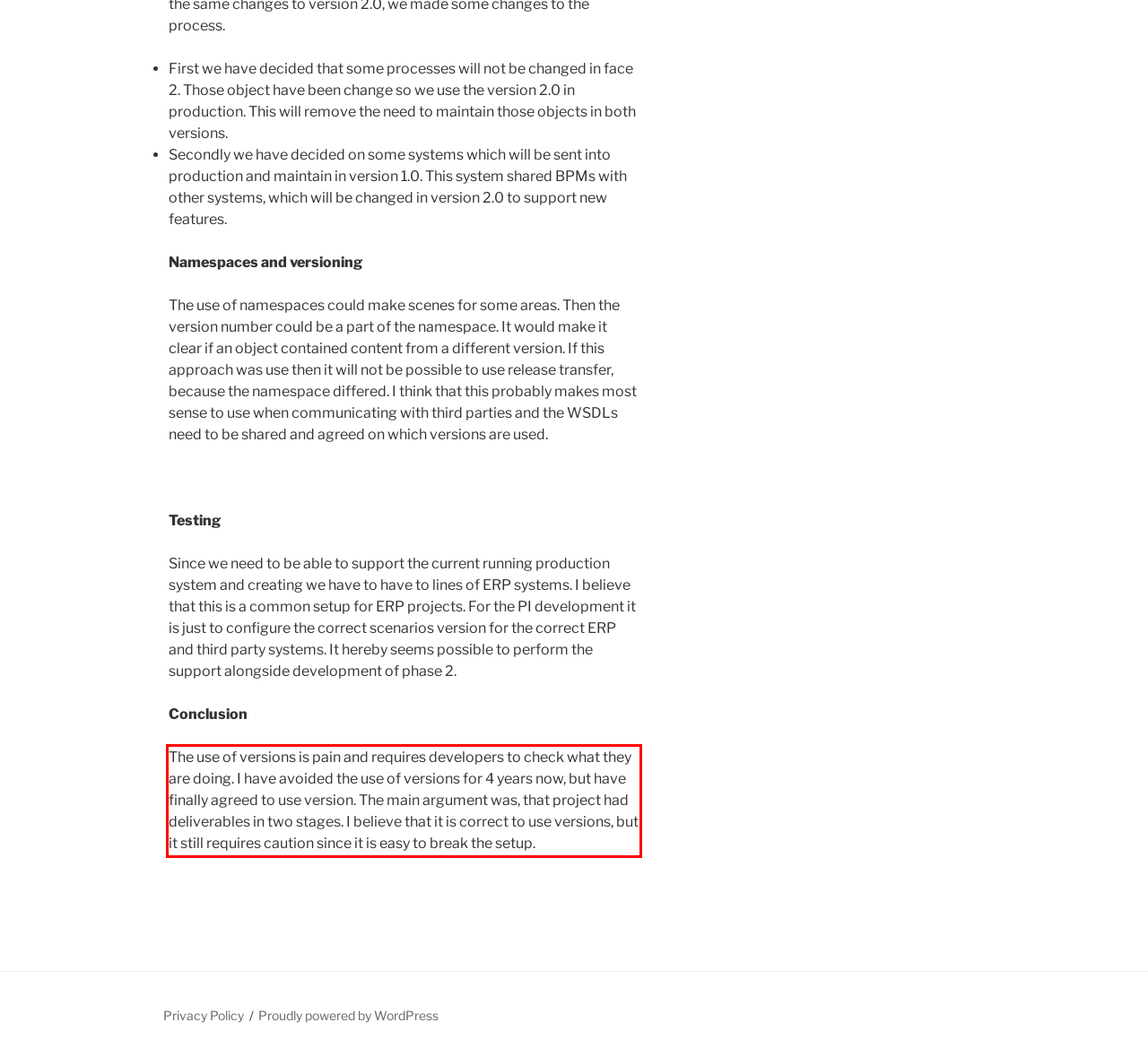You are given a screenshot showing a webpage with a red bounding box. Perform OCR to capture the text within the red bounding box.

The use of versions is pain and requires developers to check what they are doing. I have avoided the use of versions for 4 years now, but have finally agreed to use version. The main argument was, that project had deliverables in two stages. I believe that it is correct to use versions, but it still requires caution since it is easy to break the setup.